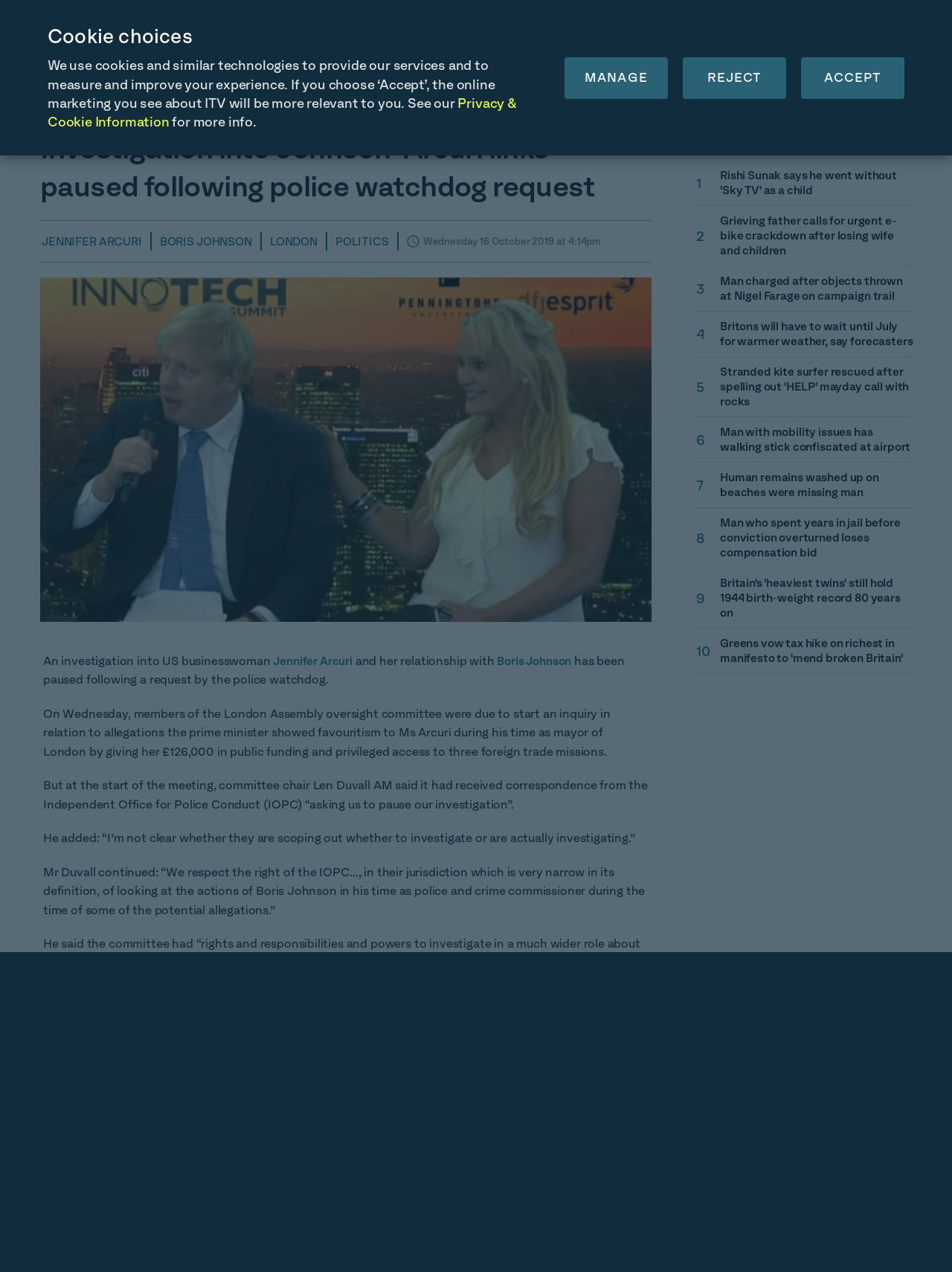What is the section title above the list of popular articles?
Refer to the image and provide a one-word or short phrase answer.

Most popular